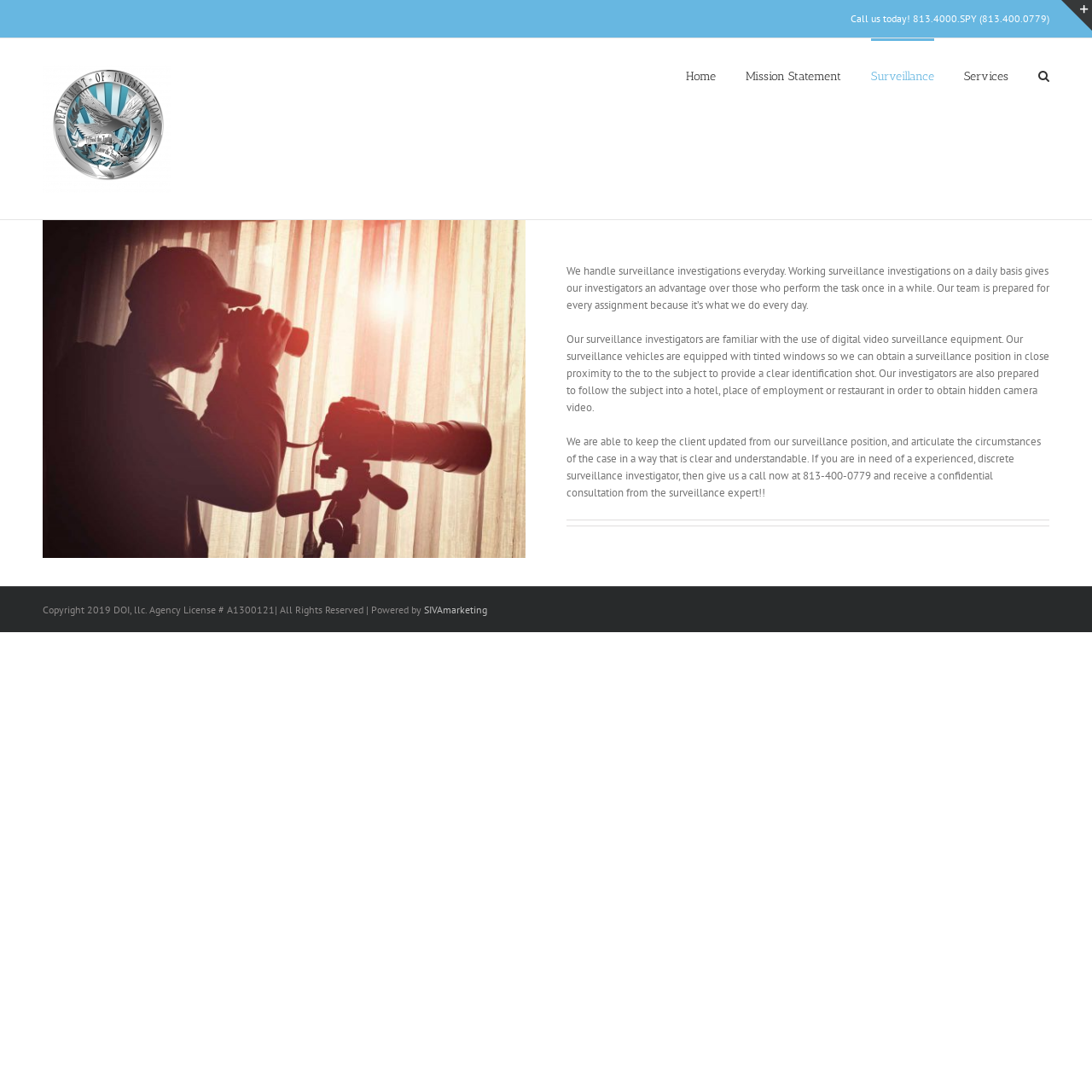Identify the bounding box coordinates of the section to be clicked to complete the task described by the following instruction: "Search for something". The coordinates should be four float numbers between 0 and 1, formatted as [left, top, right, bottom].

[0.951, 0.035, 0.961, 0.102]